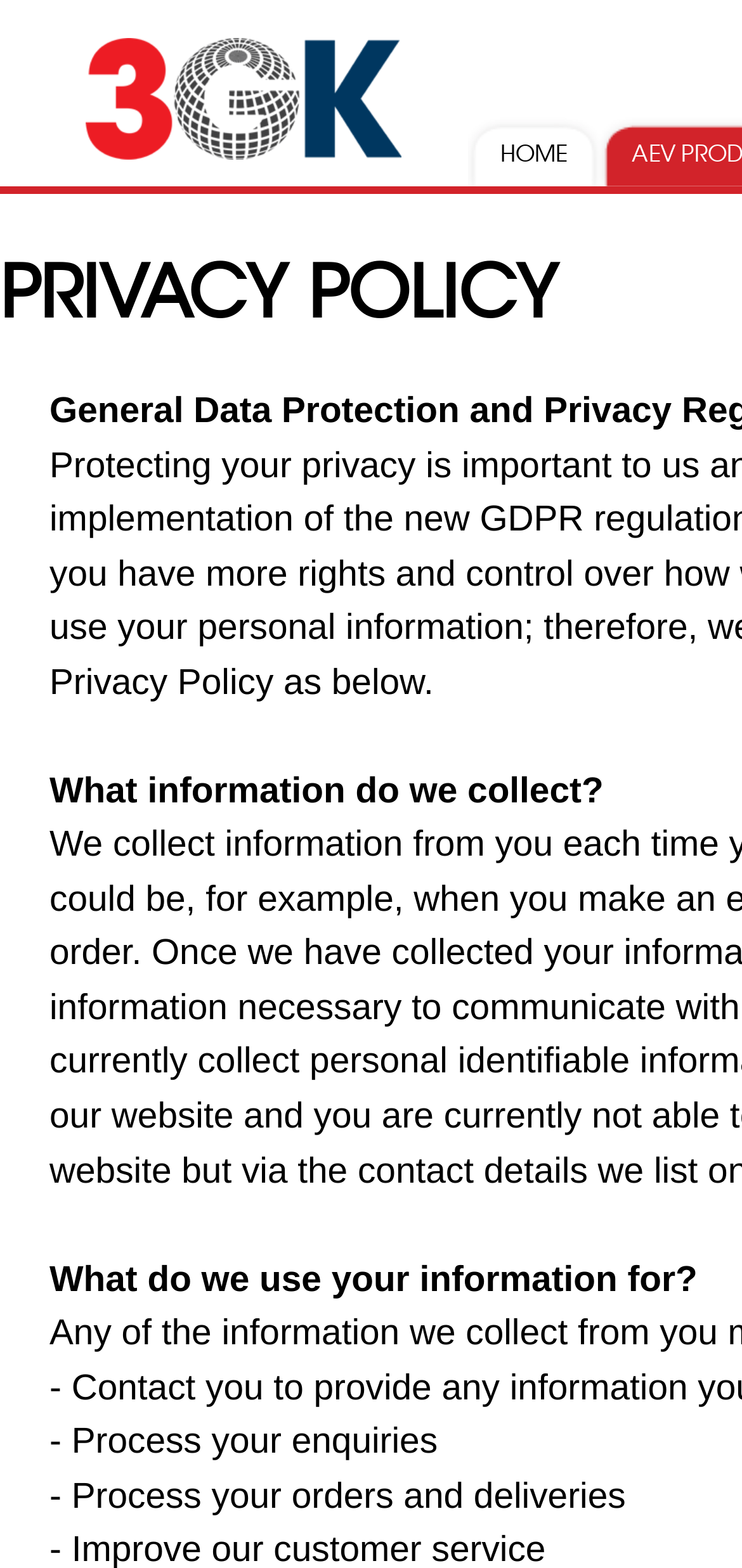Use a single word or phrase to answer the question: 
How many static text elements are there on the webpage?

4